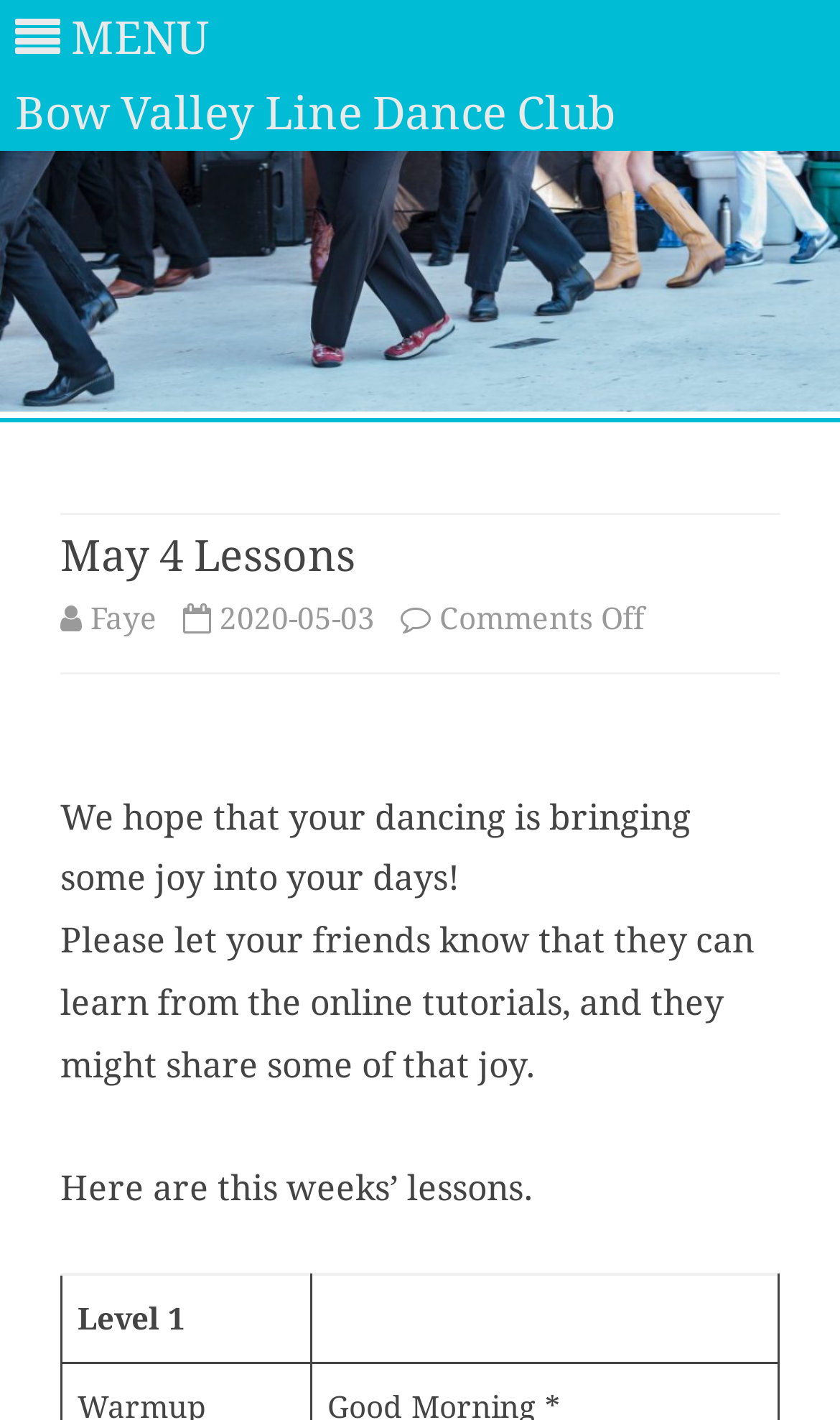What is the name of the dance club?
Using the image, elaborate on the answer with as much detail as possible.

The name of the dance club can be found in the link at the top of the page, which is also an image, and it says 'Bow Valley Line Dance Club'.